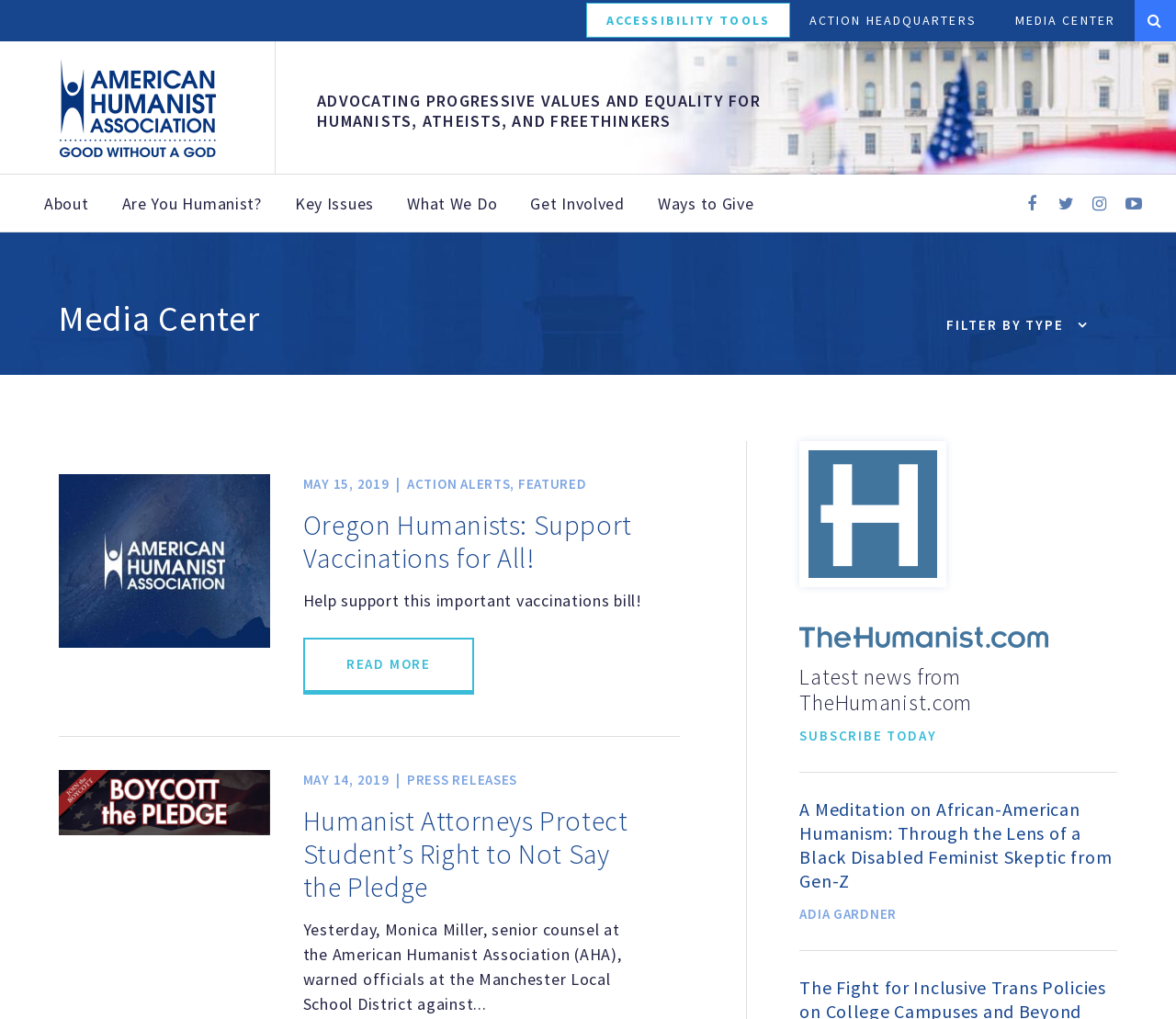What is the name of the association?
From the image, respond using a single word or phrase.

American Humanist Association